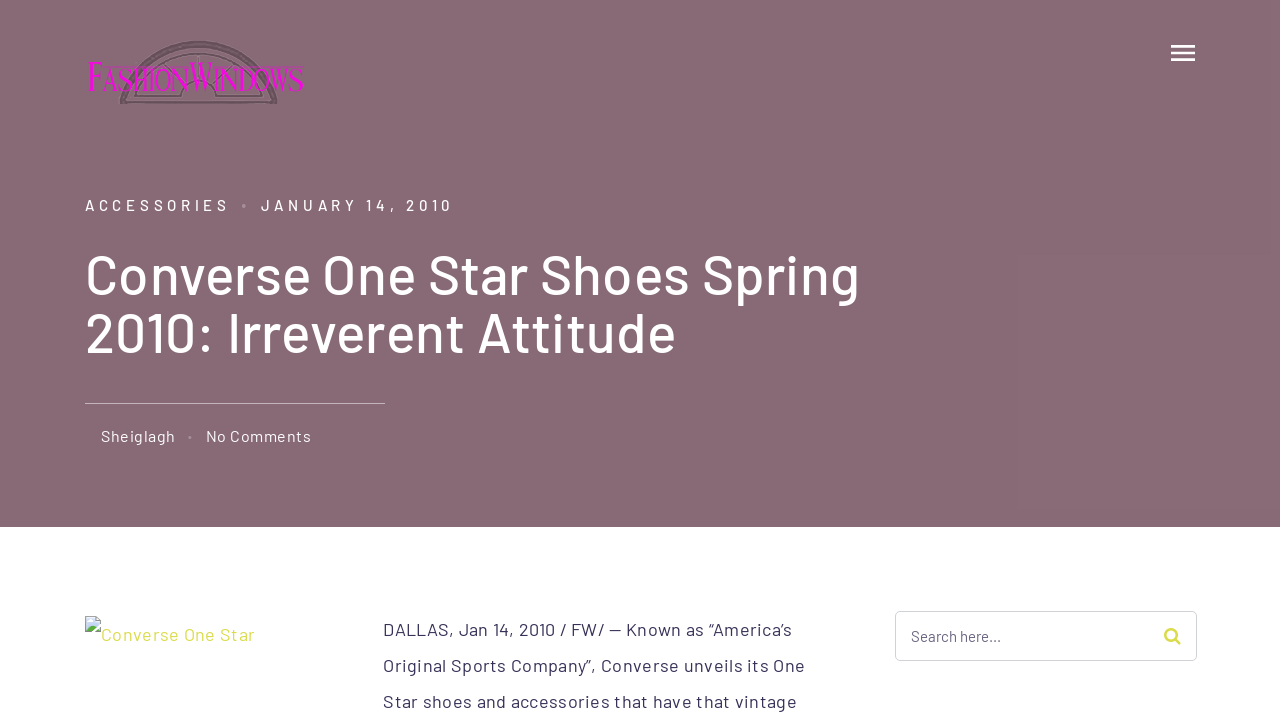What is the icon on the button?
From the screenshot, supply a one-word or short-phrase answer.

magnifying glass